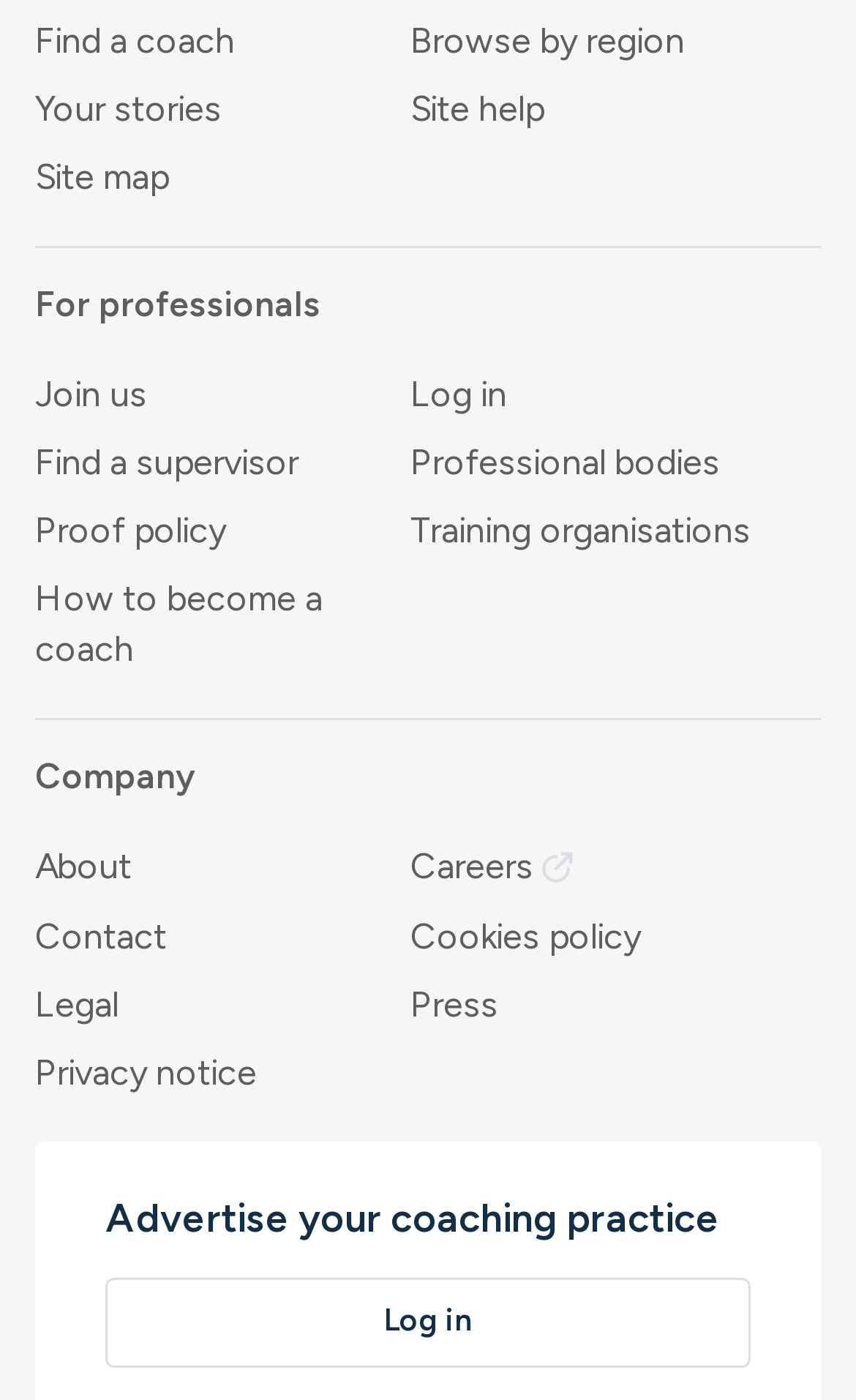Determine the bounding box coordinates of the section I need to click to execute the following instruction: "Contact us". Provide the coordinates as four float numbers between 0 and 1, i.e., [left, top, right, bottom].

[0.041, 0.654, 0.195, 0.684]